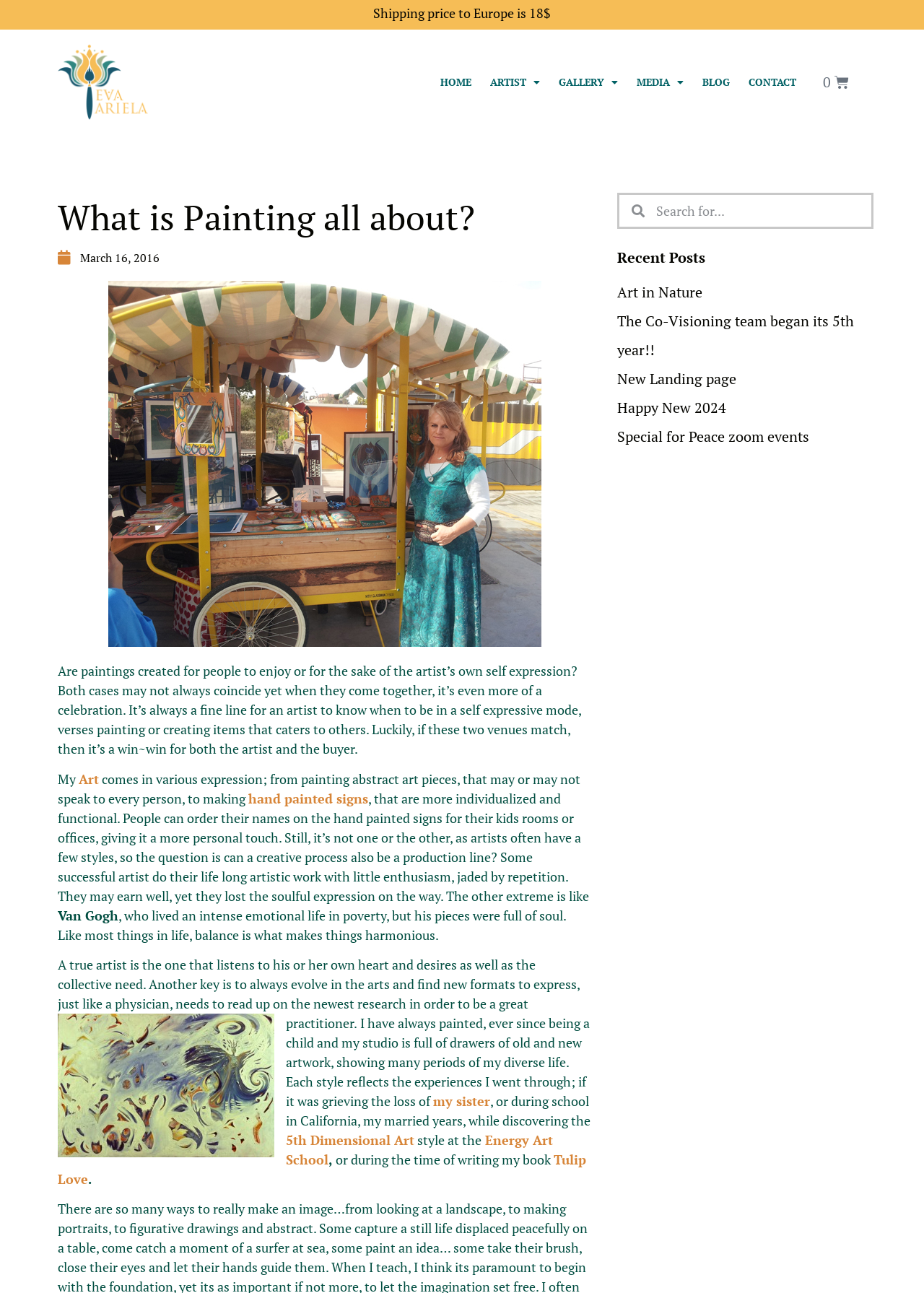What is the price of shipping to the USA?
Offer a detailed and full explanation in response to the question.

The price of shipping to the USA is mentioned in the StaticText 'Shipping price to USA is 25$' which is located at the top of the webpage, suggesting that the shipping cost to the USA is 25 dollars.